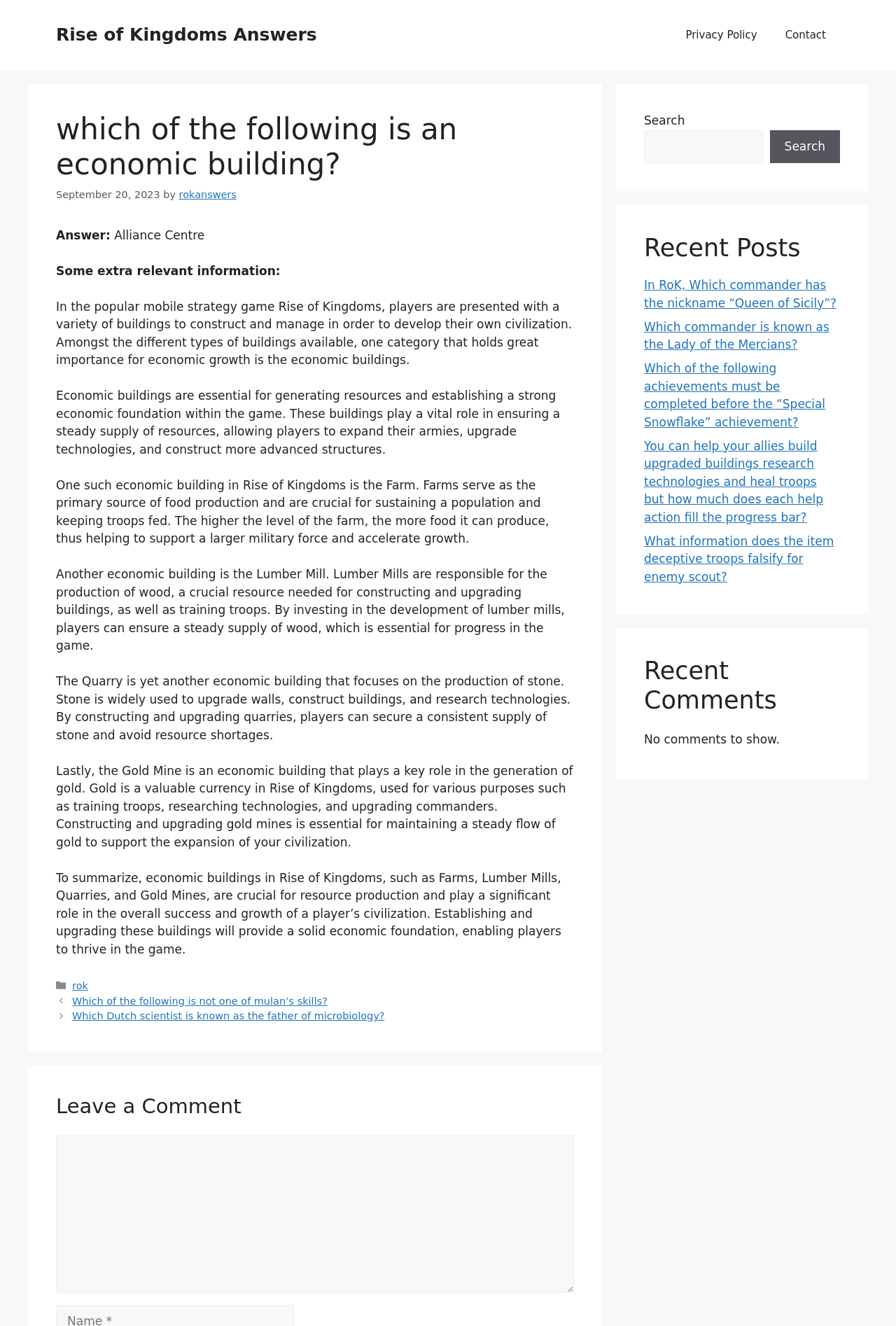Find the headline of the webpage and generate its text content.

which of the following is an economic building?